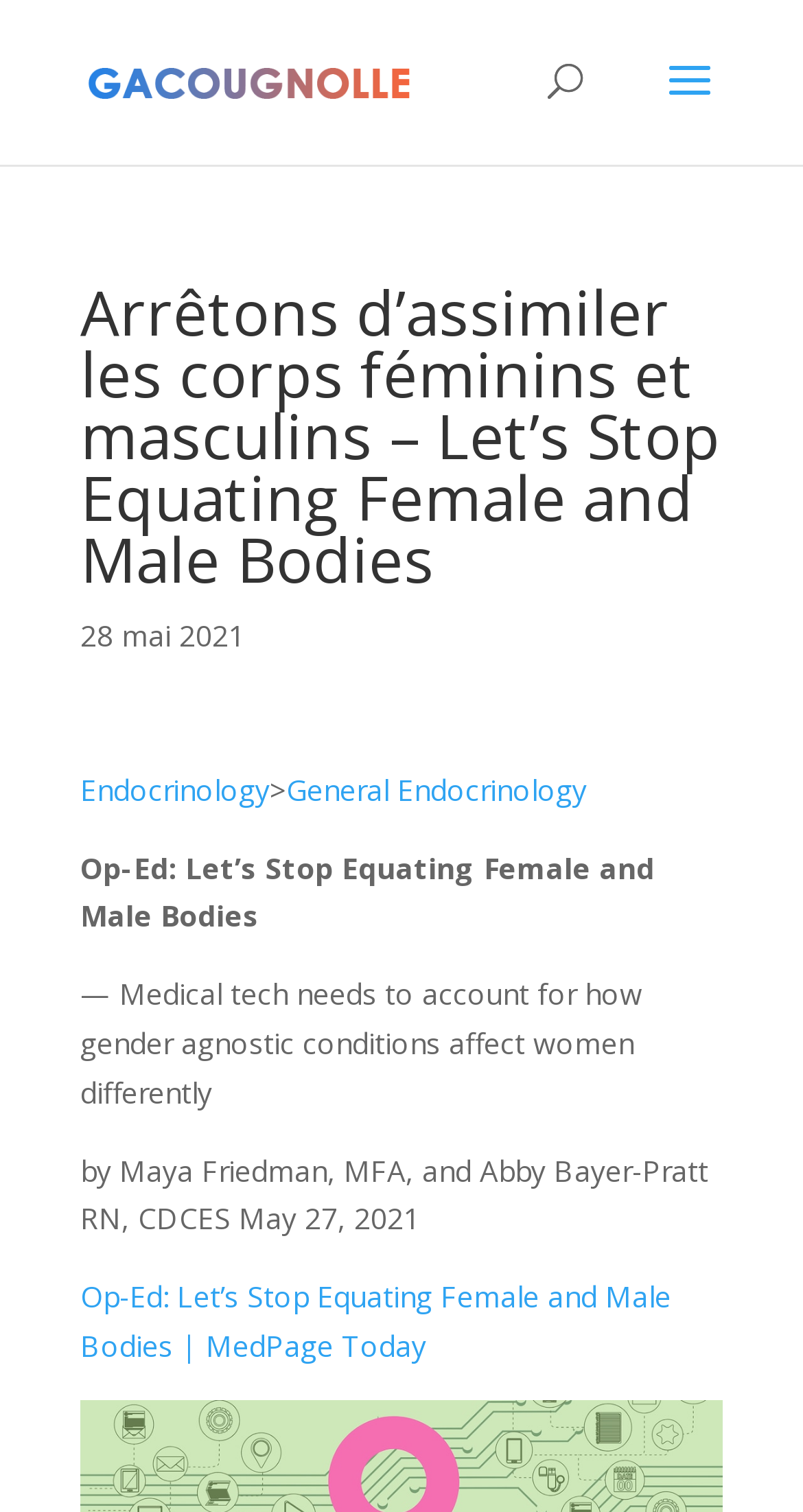Generate the text content of the main headline of the webpage.

Arrêtons d’assimiler les corps féminins et masculins – Let’s Stop Equating Female and Male Bodies